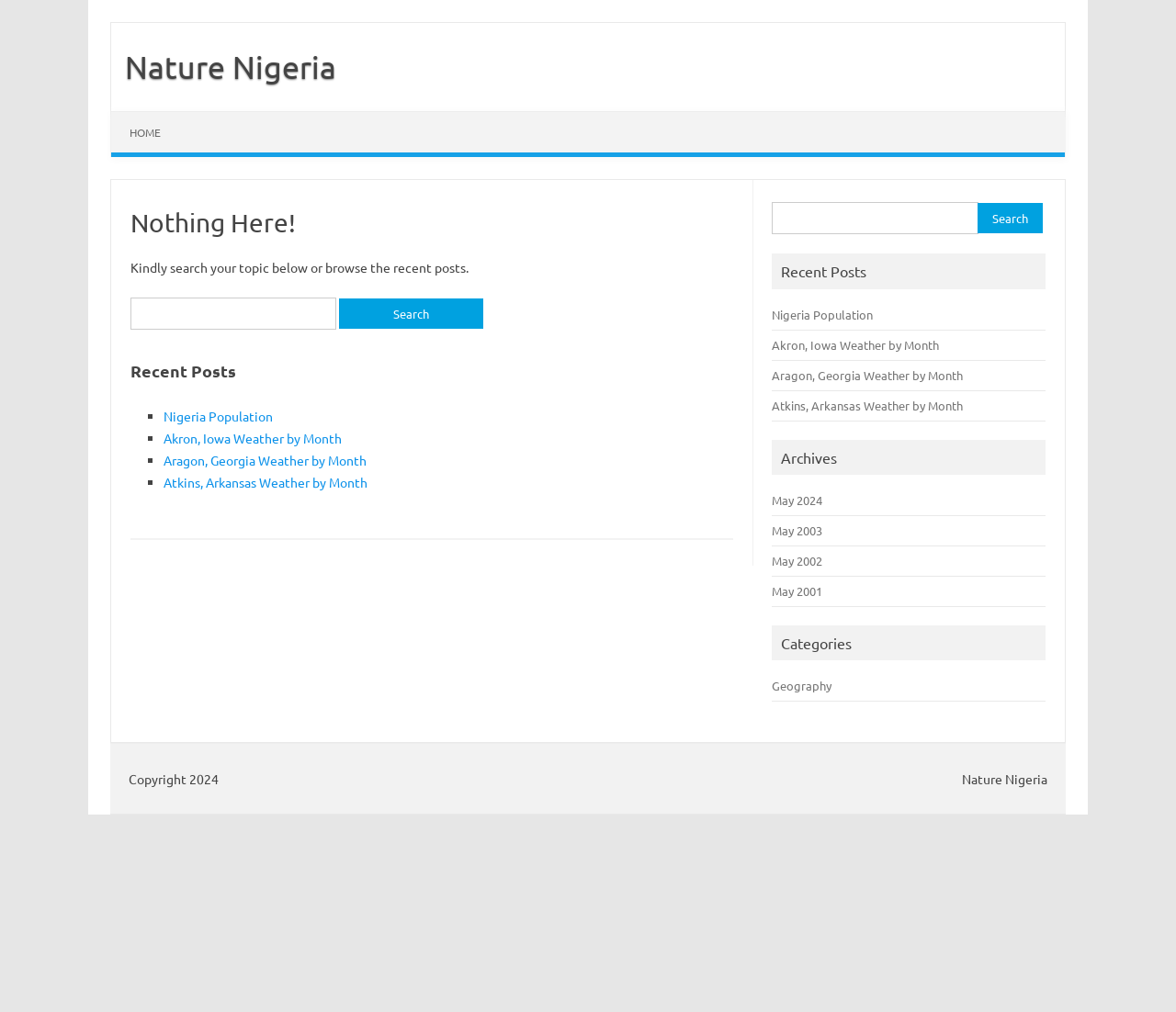Could you find the bounding box coordinates of the clickable area to complete this instruction: "Go to the home page"?

[0.095, 0.111, 0.152, 0.151]